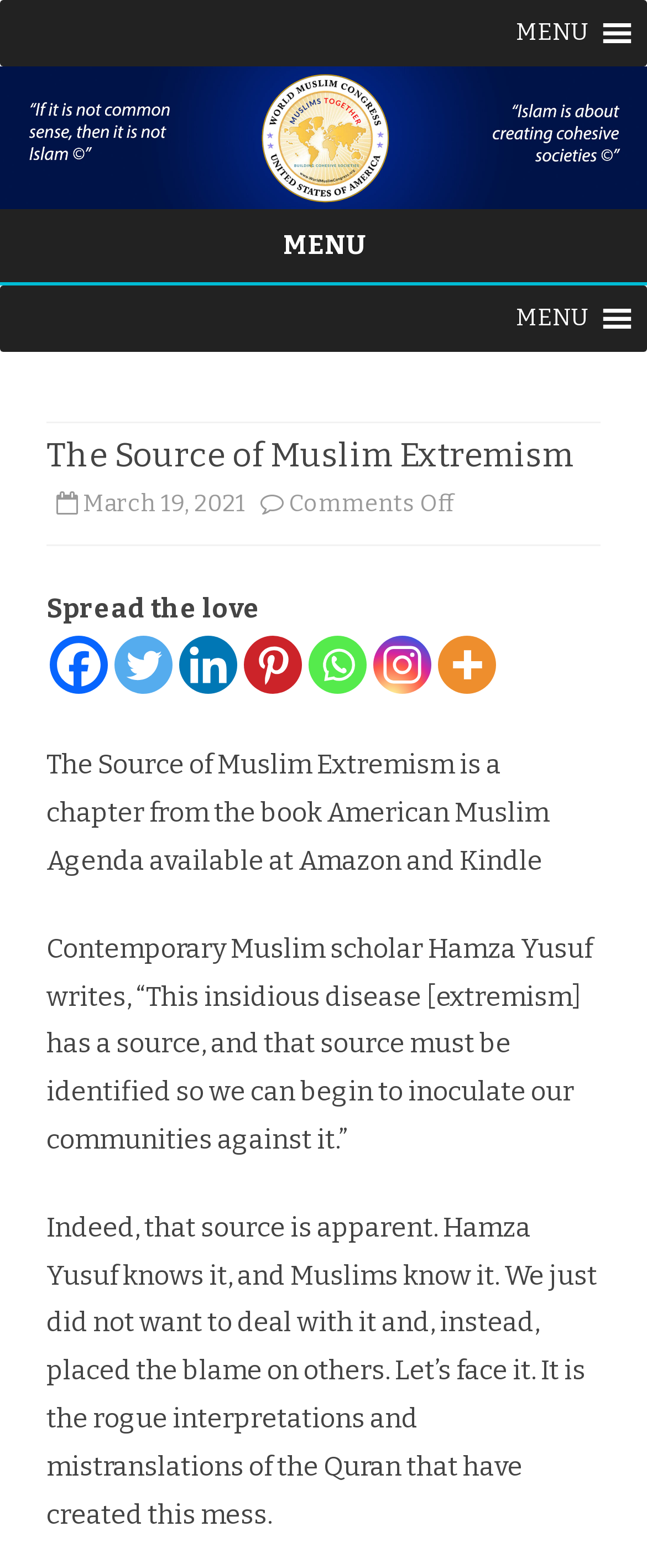Identify the bounding box coordinates of the area that should be clicked in order to complete the given instruction: "Share on Facebook". The bounding box coordinates should be four float numbers between 0 and 1, i.e., [left, top, right, bottom].

[0.077, 0.405, 0.167, 0.442]